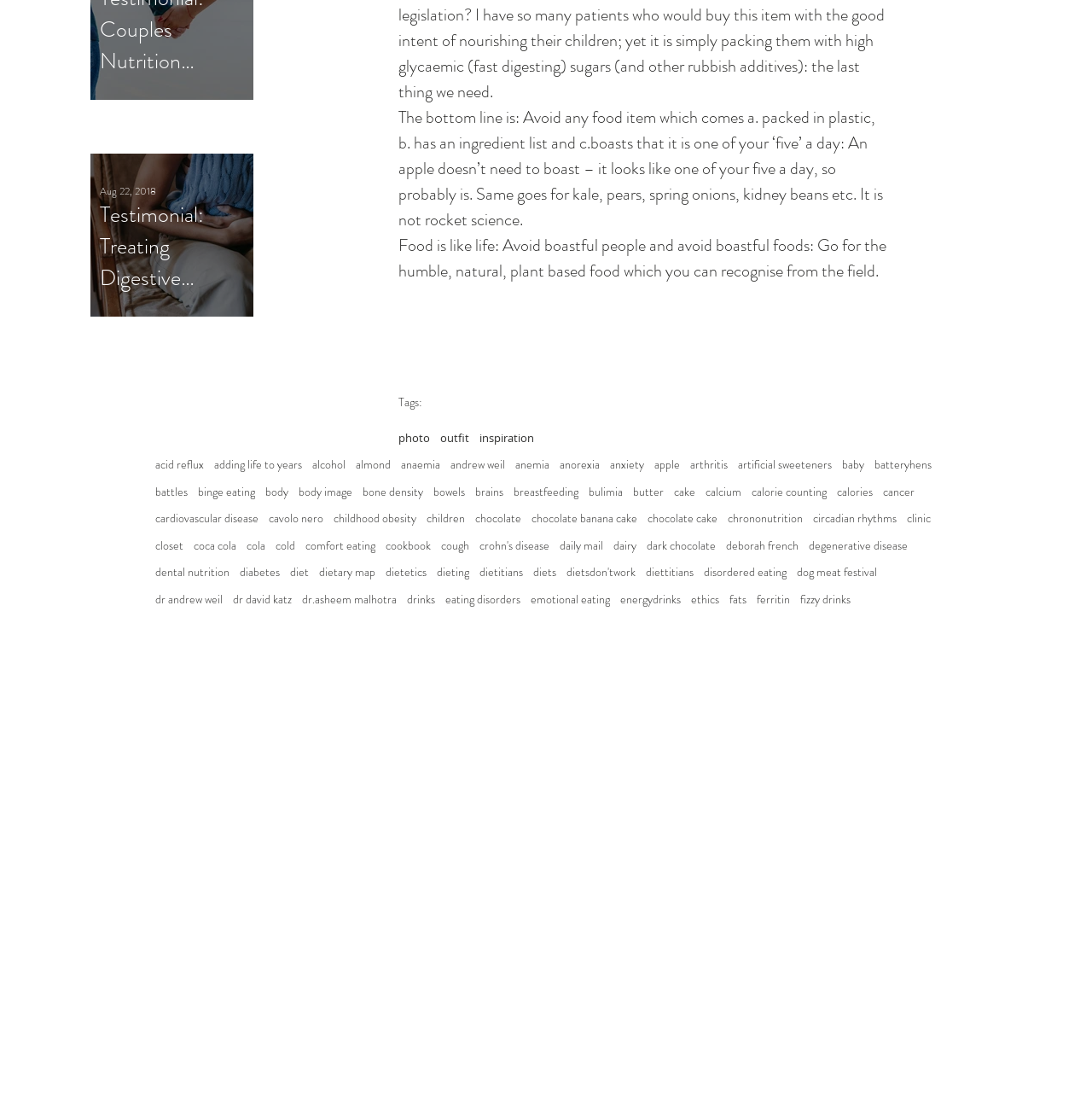Locate the bounding box coordinates of the element that should be clicked to fulfill the instruction: "Click on the link about anorexia".

[0.512, 0.408, 0.549, 0.423]